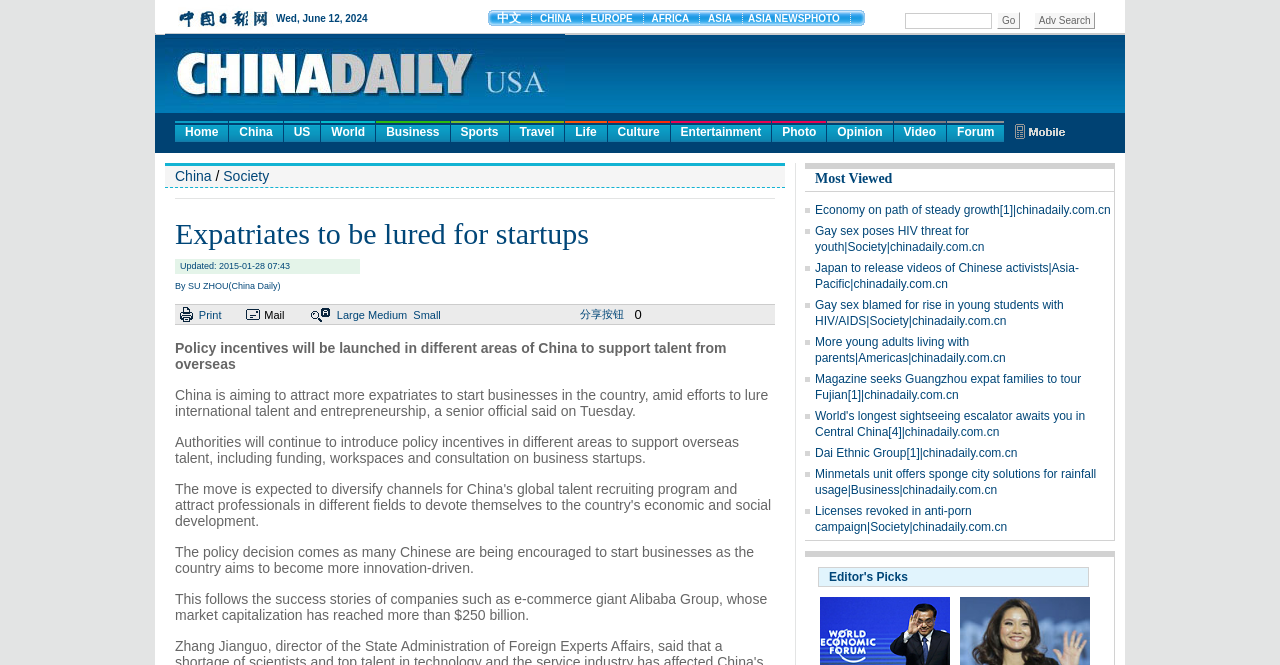Highlight the bounding box coordinates of the region I should click on to meet the following instruction: "Click on the 'Home' link".

[0.137, 0.182, 0.178, 0.214]